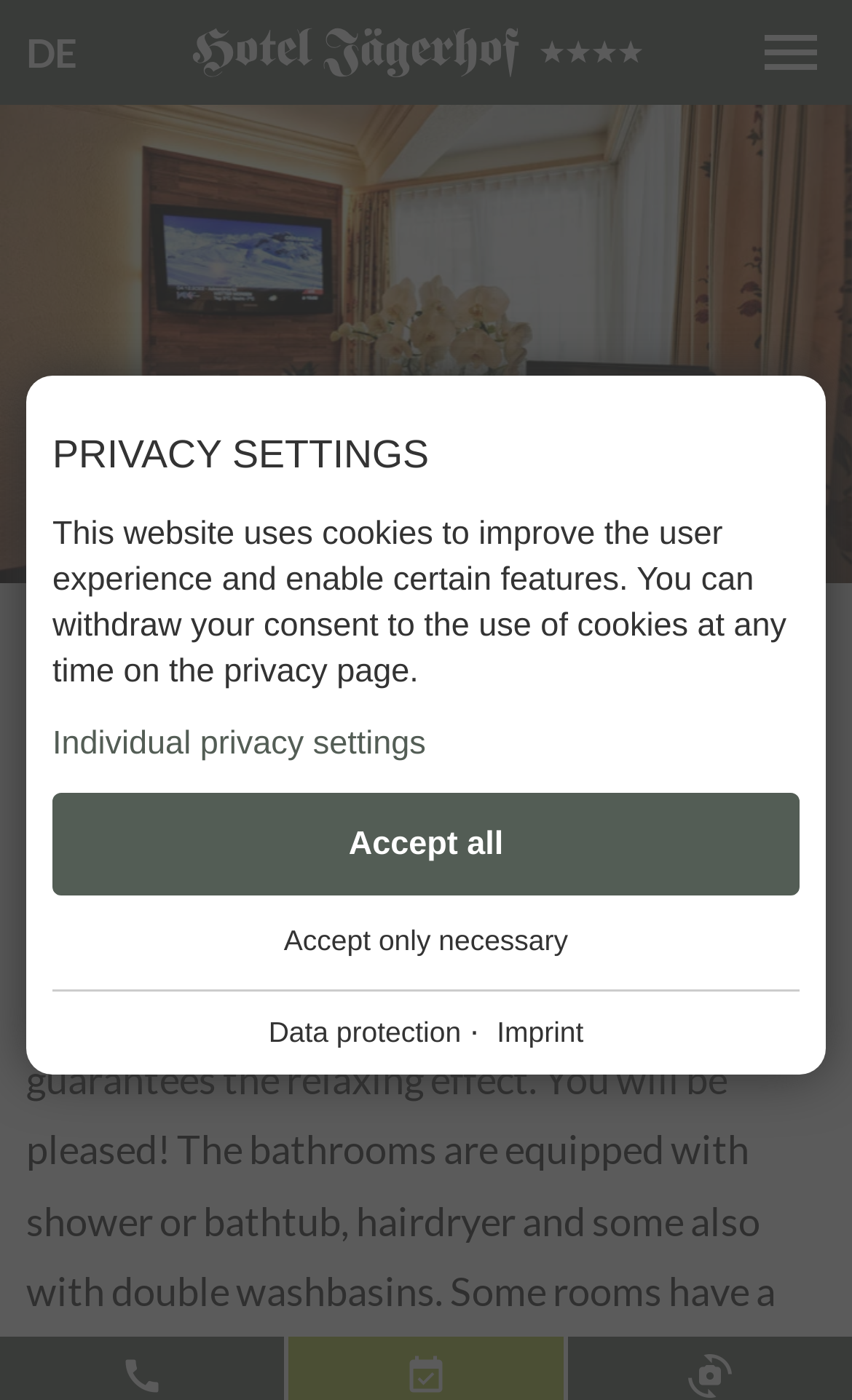Determine the bounding box coordinates for the UI element described. Format the coordinates as (top-left x, top-left y, bottom-right x, bottom-right y) and ensure all values are between 0 and 1. Element description: Imprint

[0.573, 0.717, 0.695, 0.758]